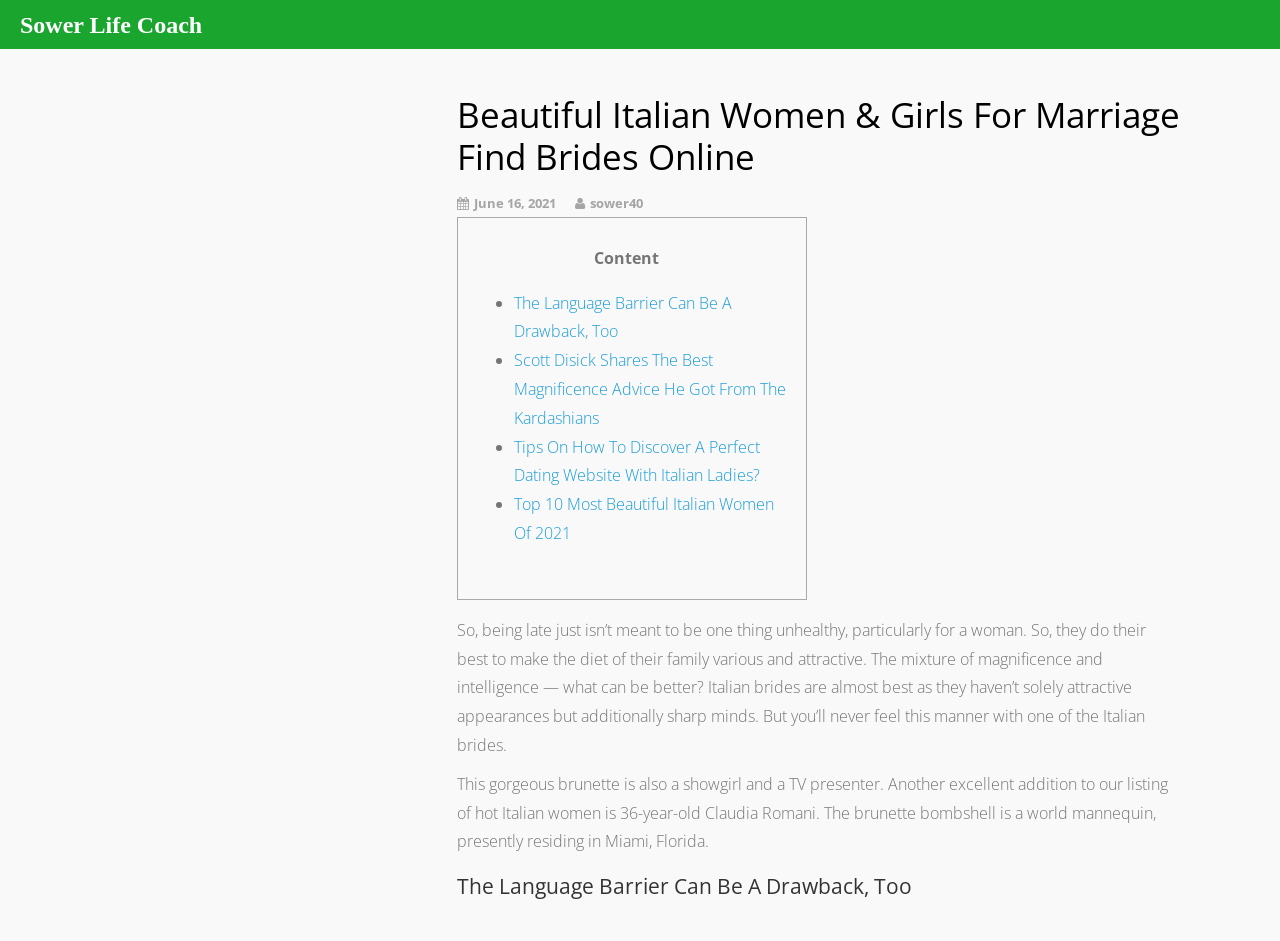What is the purpose of the list?
Give a thorough and detailed response to the question.

The list on the webpage appears to be providing tips and advice on how to date Italian women, including how to overcome language barriers and how to find a perfect dating website with Italian ladies.